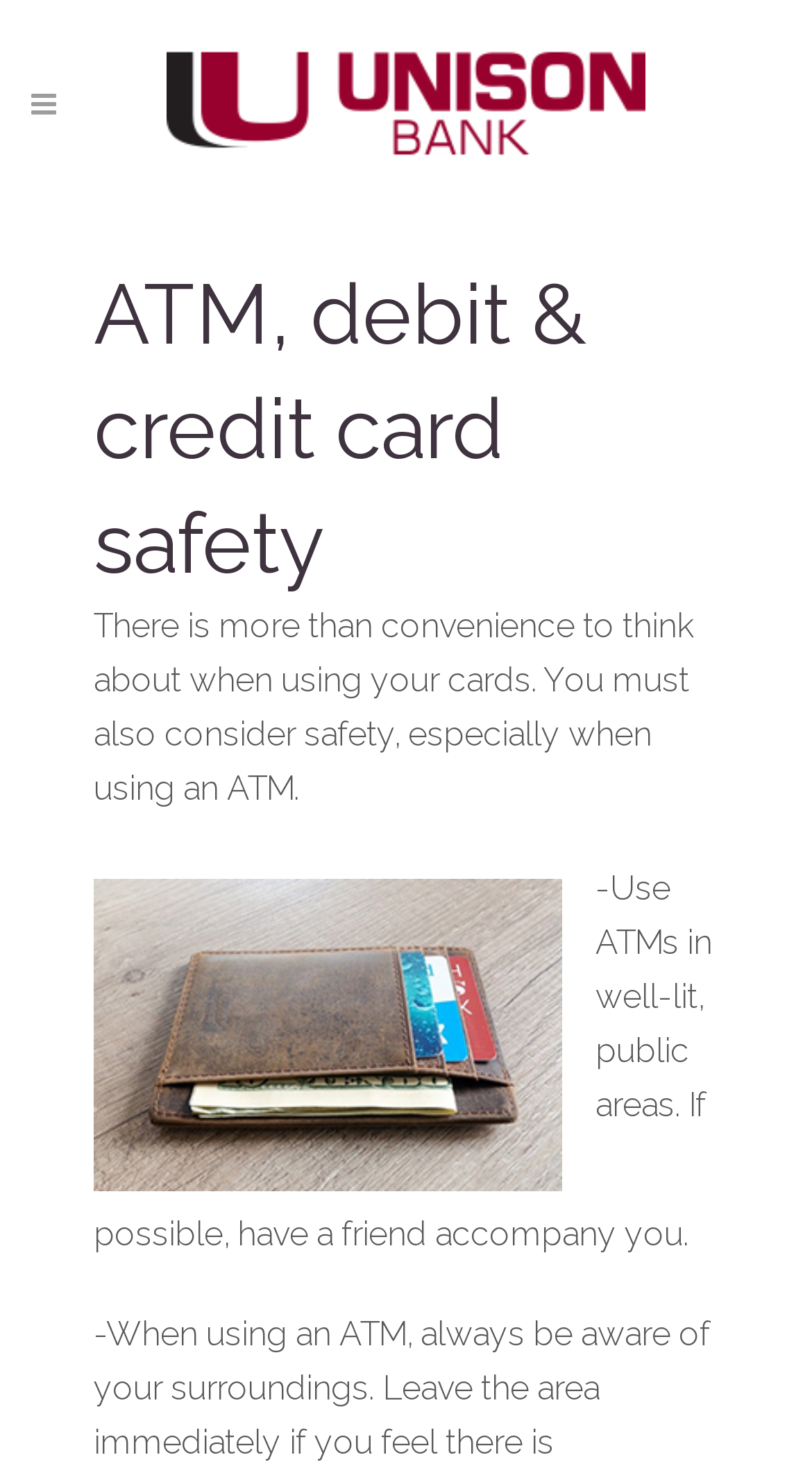Reply to the question with a single word or phrase:
What type of content is presented in the figure on this webpage?

Image